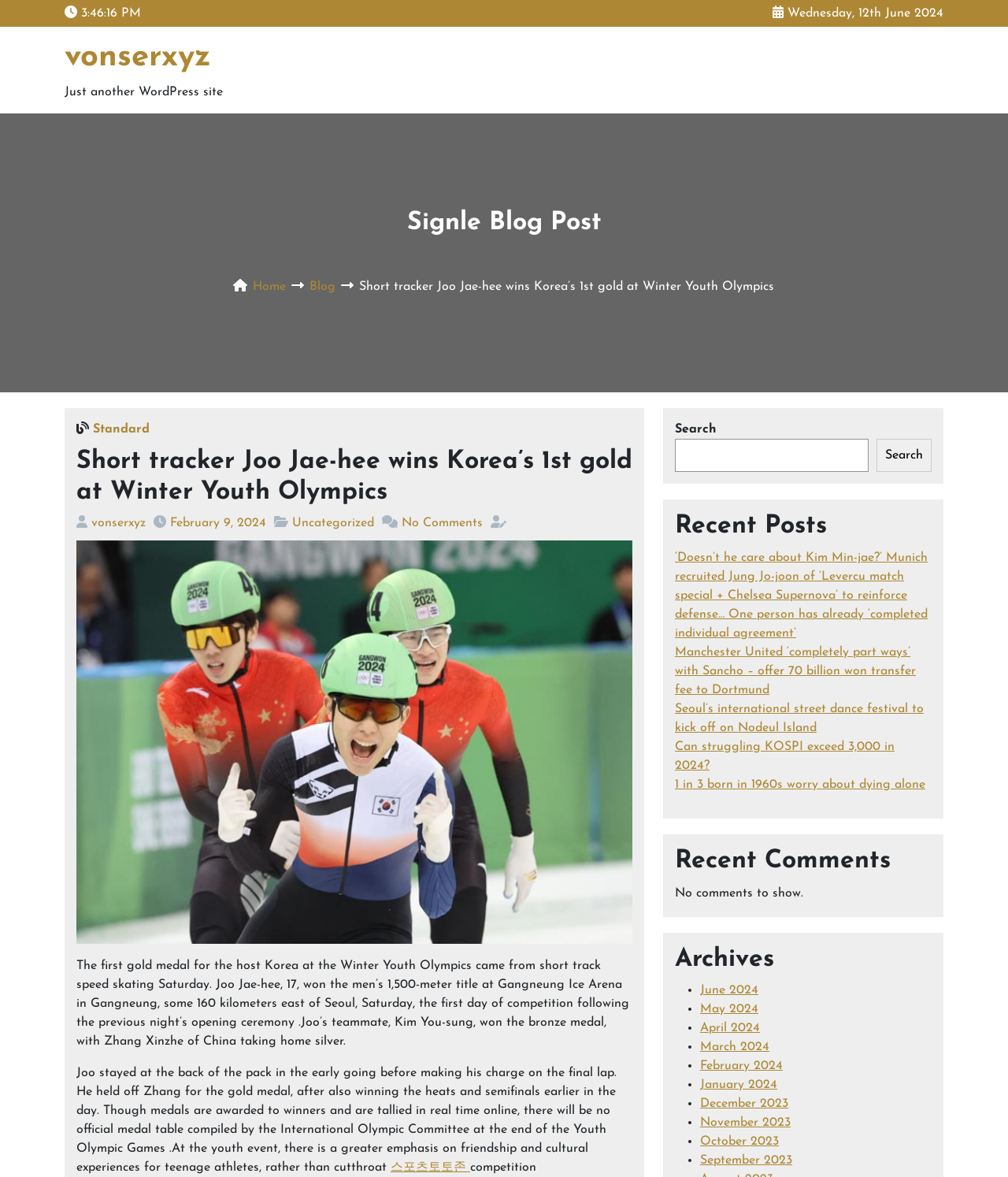Please respond to the question with a concise word or phrase:
How many recent posts are listed?

4